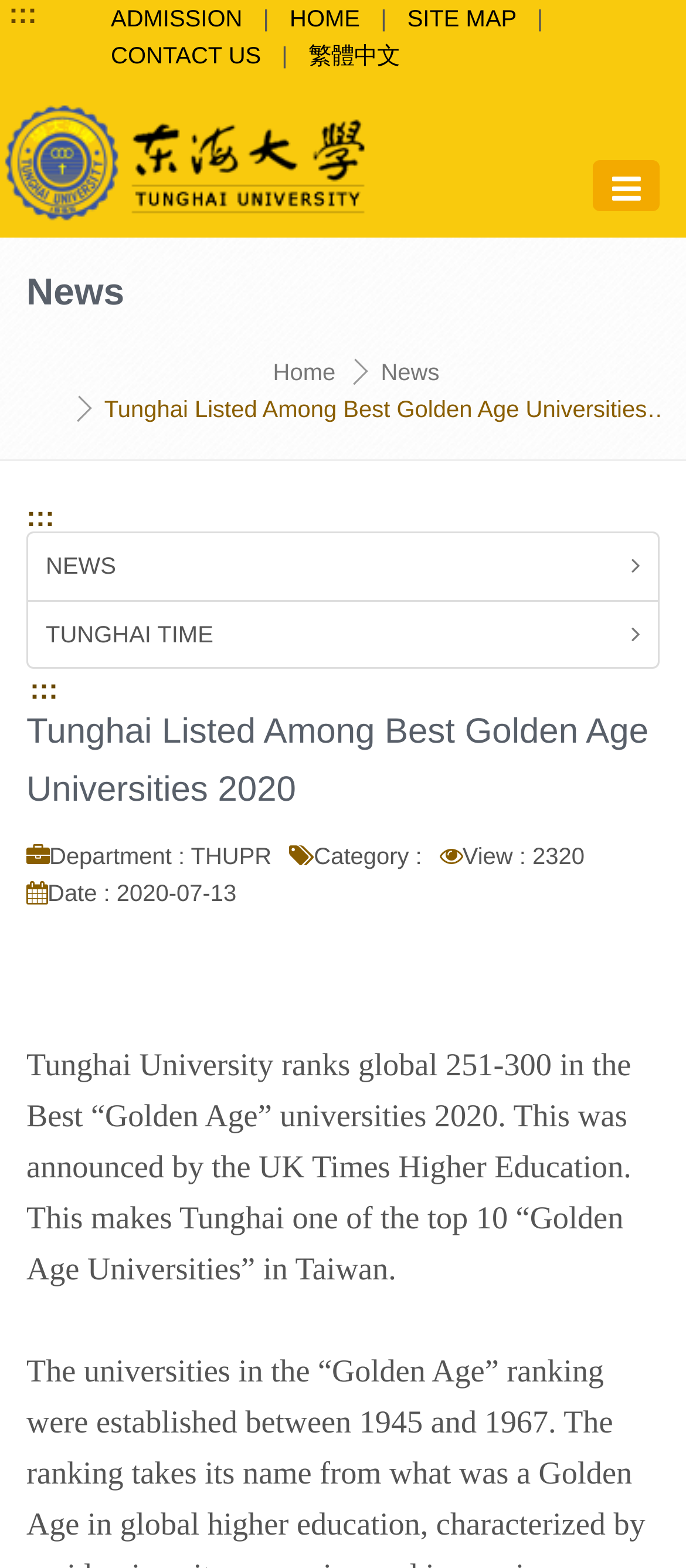Offer a detailed explanation of the webpage layout and contents.

The webpage is about Tunghai University, with a focus on its news section. At the top, there is a navigation menu with links to "ADMISSION", "HOME", "SITE MAP", and "CONTACT US", separated by vertical lines. To the right of this menu, there is a language selection option with a link to "繁體中文". 

Below the navigation menu, there is a university logo on the left, which is also a link to the homepage. Next to the logo, there is a button to toggle navigation. 

The main content of the page is divided into two sections. On the left, there are links to "Home" and "News", with a heading that reads "News". On the right, there is a news article with the title "Tunghai Listed Among Best Golden Age Universities 2020". Below the title, there are links to "NEWS" and "TUNGHAI TIME". 

The news article itself is displayed below, with details about the university's ranking in the "Best Golden Age Universities" list. The article is accompanied by metadata, including the department, category, view count, and date.